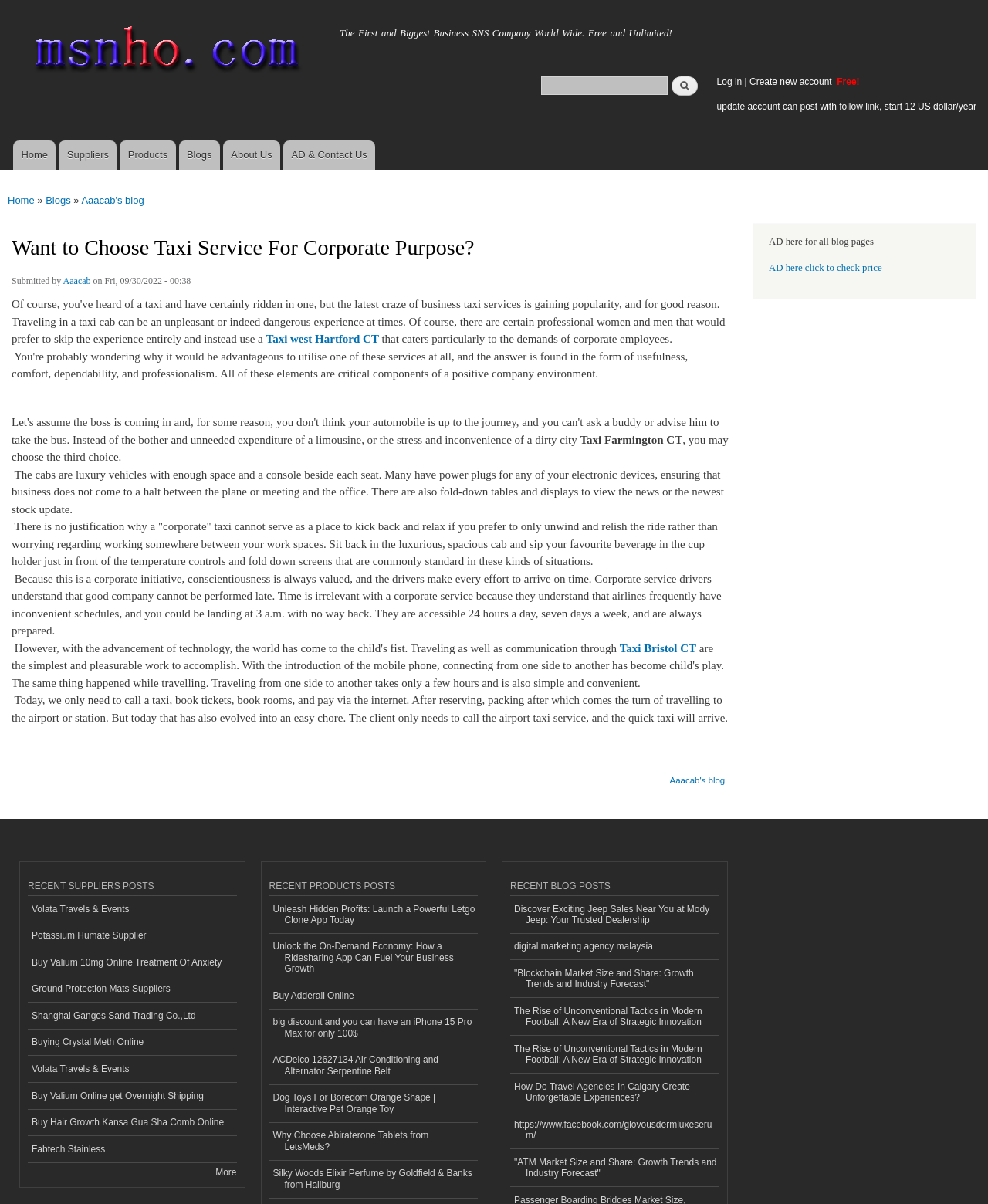Determine the bounding box coordinates of the area to click in order to meet this instruction: "Learn about Taxi west Hartford CT".

[0.269, 0.277, 0.383, 0.287]